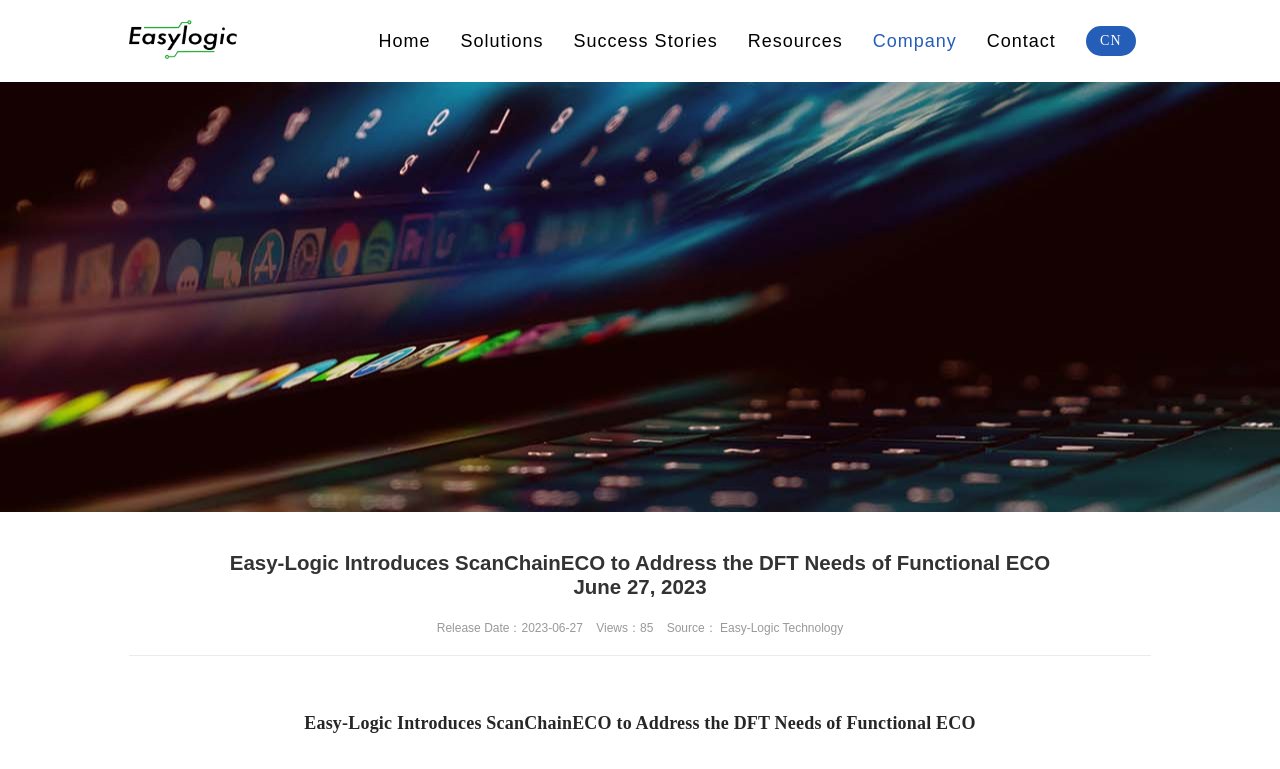Please determine the bounding box of the UI element that matches this description: Contact. The coordinates should be given as (top-left x, top-left y, bottom-right x, bottom-right y), with all values between 0 and 1.

[0.771, 0.04, 0.825, 0.066]